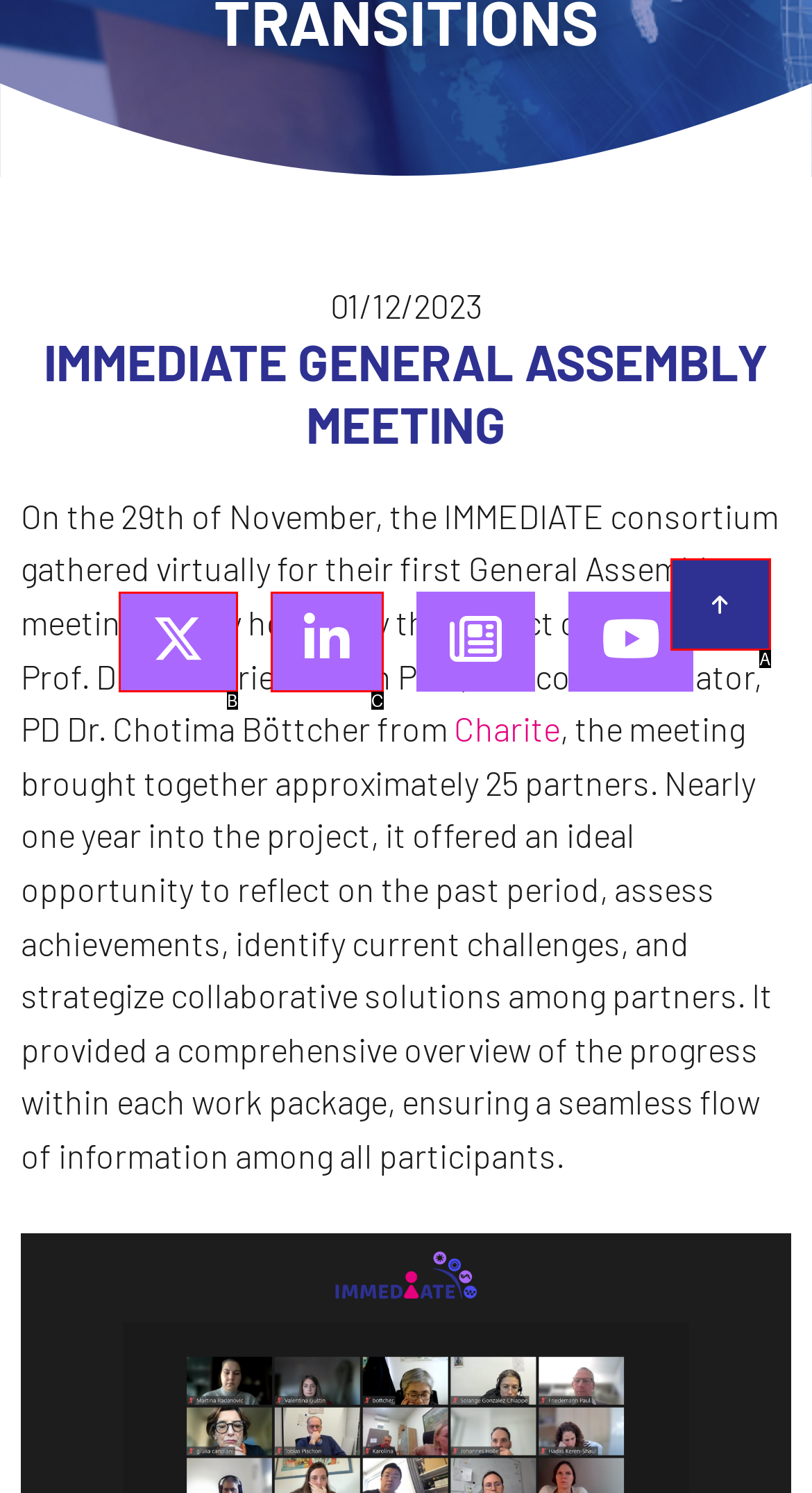Choose the HTML element that matches the description: parent_node: Menu
Reply with the letter of the correct option from the given choices.

A